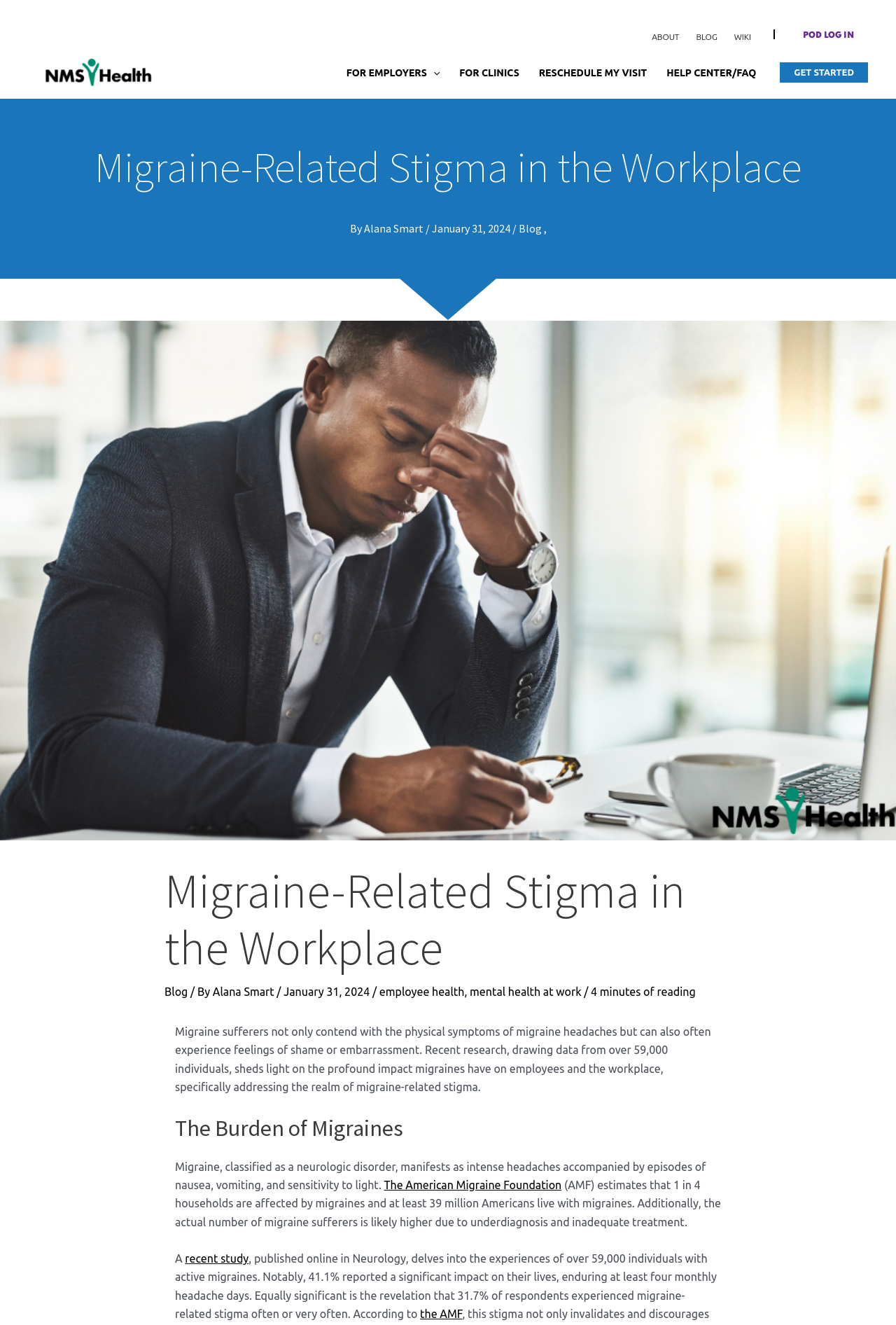Please provide the bounding box coordinates for the UI element as described: "Blog". The coordinates must be four floats between 0 and 1, represented as [left, top, right, bottom].

[0.184, 0.744, 0.21, 0.753]